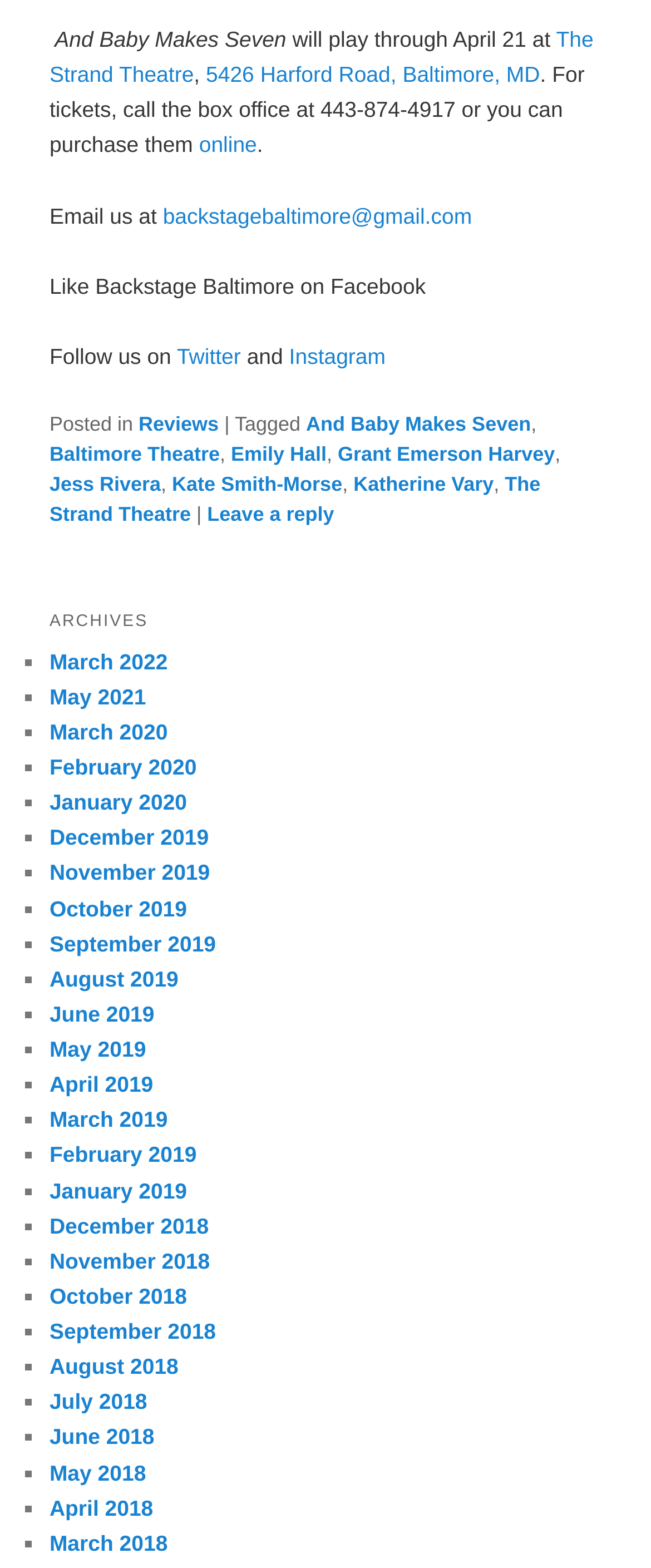Locate the bounding box coordinates of the element to click to perform the following action: 'Follow Backstage Baltimore on Twitter'. The coordinates should be given as four float values between 0 and 1, in the form of [left, top, right, bottom].

[0.272, 0.219, 0.37, 0.235]